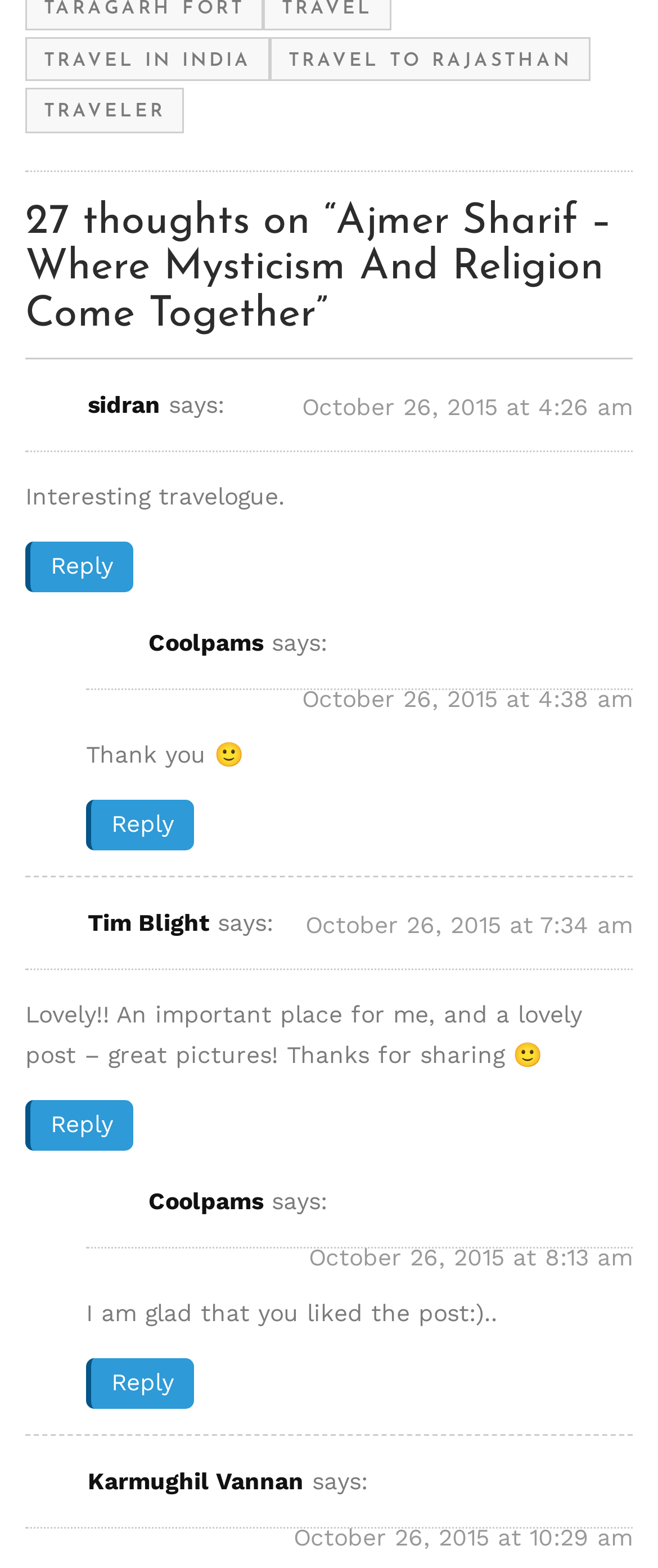Identify the bounding box coordinates for the UI element described as: "Coolpams". The coordinates should be provided as four floats between 0 and 1: [left, top, right, bottom].

[0.336, 0.08, 0.509, 0.097]